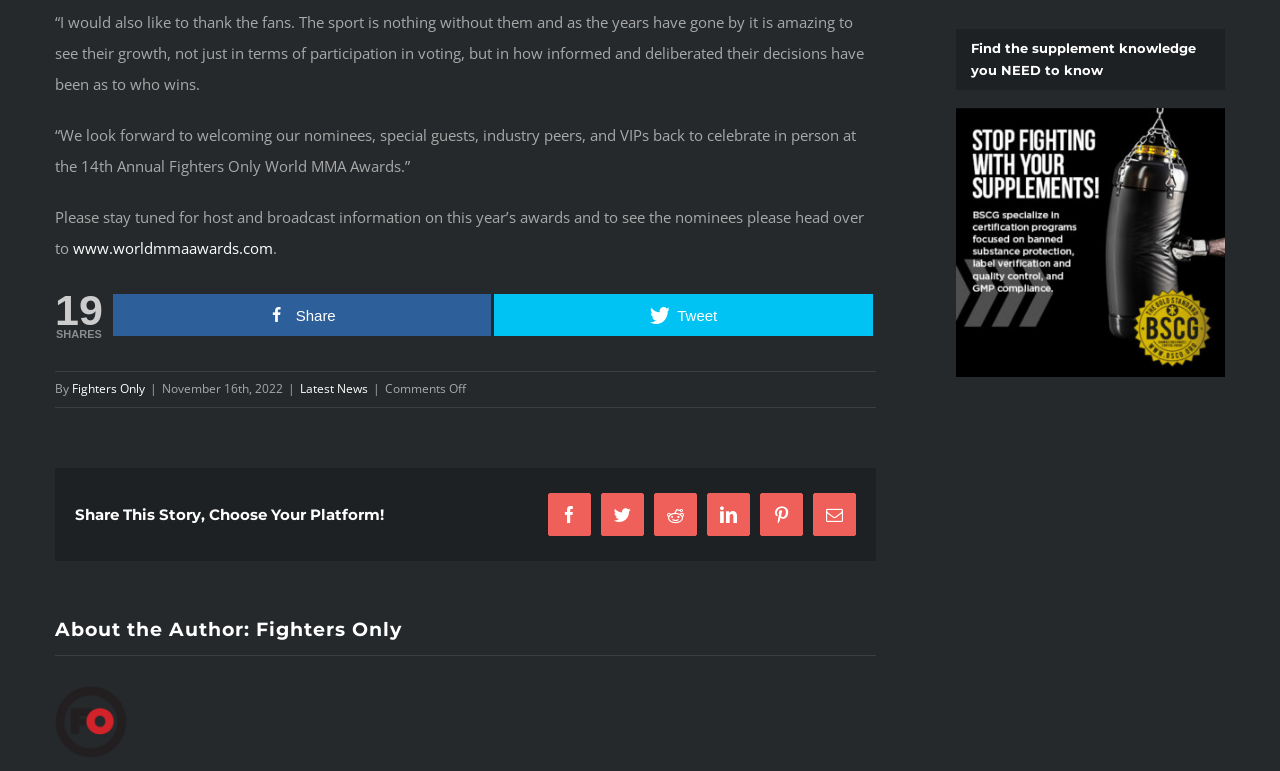Can you specify the bounding box coordinates of the area that needs to be clicked to fulfill the following instruction: "Find out more about the author"?

[0.2, 0.802, 0.314, 0.832]